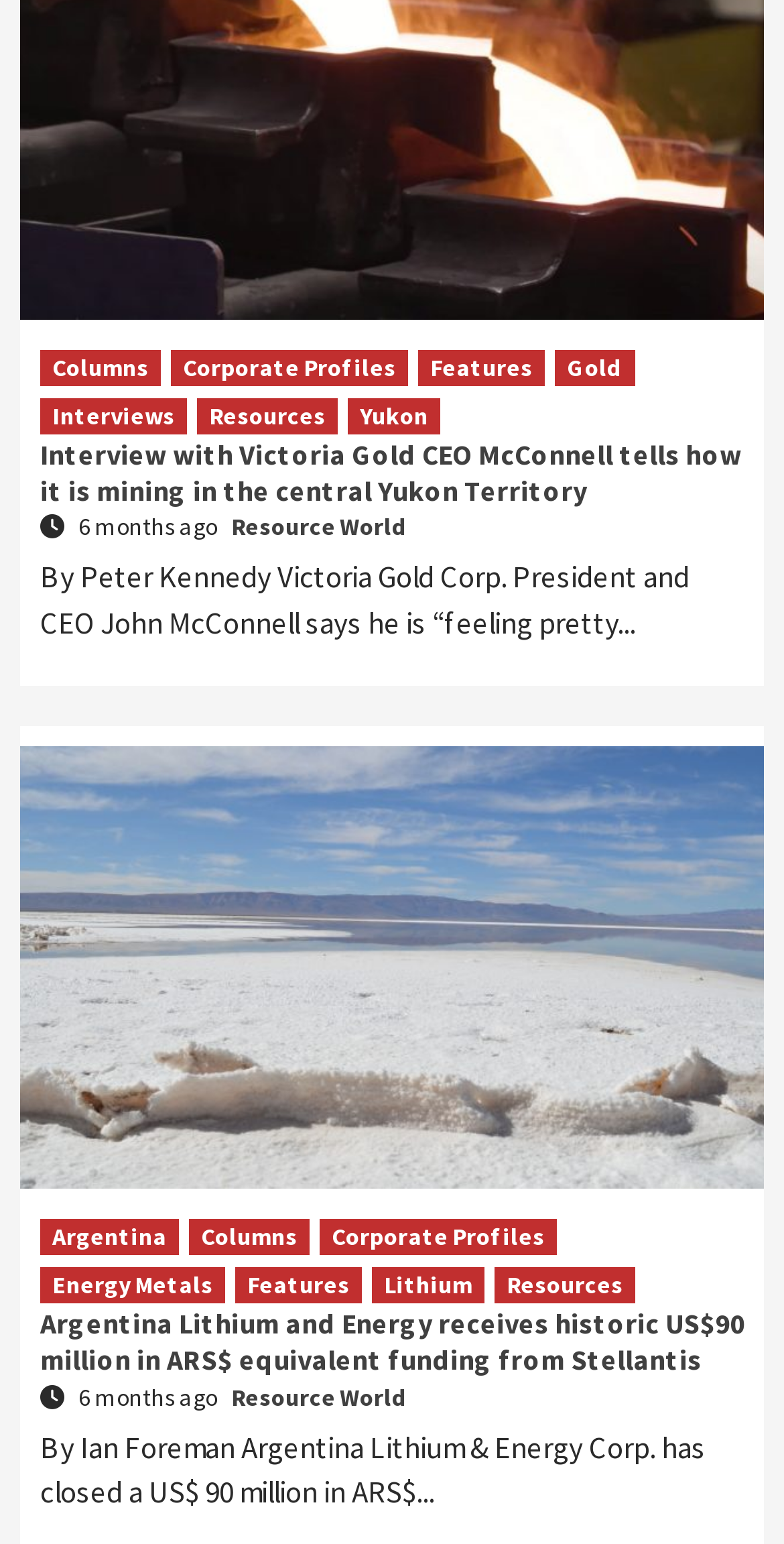Identify the bounding box coordinates of the specific part of the webpage to click to complete this instruction: "View the article about Argentina Lithium and Energy".

[0.051, 0.846, 0.949, 0.893]